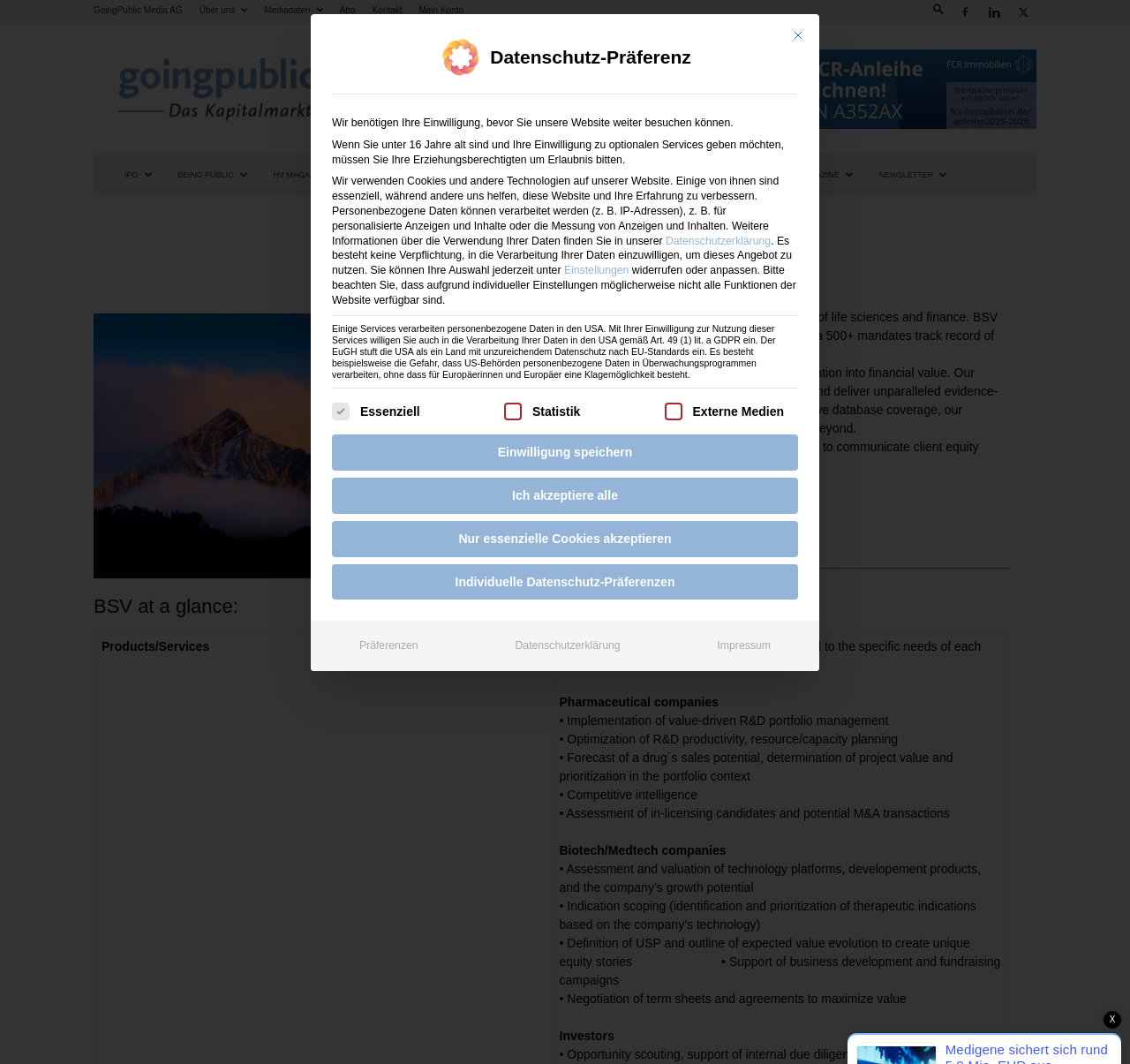Please specify the coordinates of the bounding box for the element that should be clicked to carry out this instruction: "Go to Über uns page". The coordinates must be four float numbers between 0 and 1, formatted as [left, top, right, bottom].

[0.176, 0.005, 0.219, 0.014]